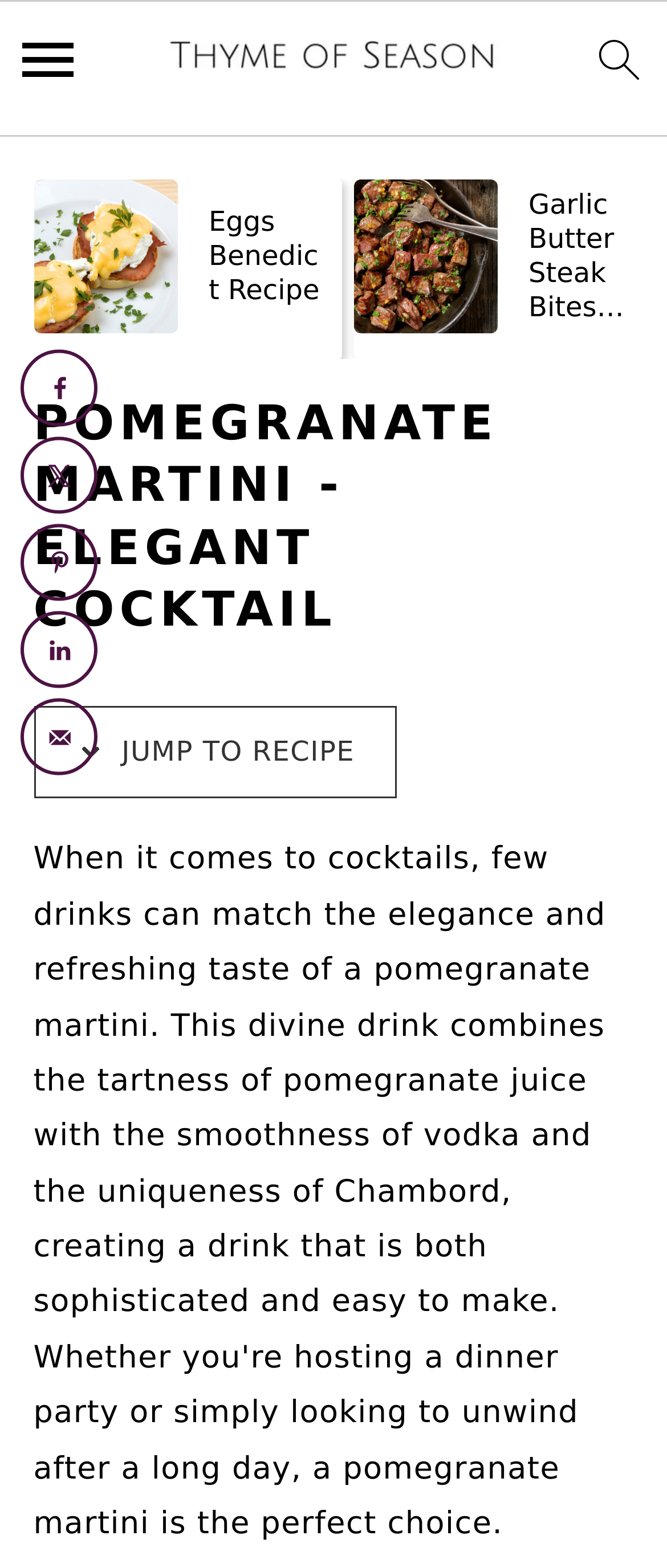Locate the bounding box coordinates of the element I should click to achieve the following instruction: "Read the privacy policy".

None